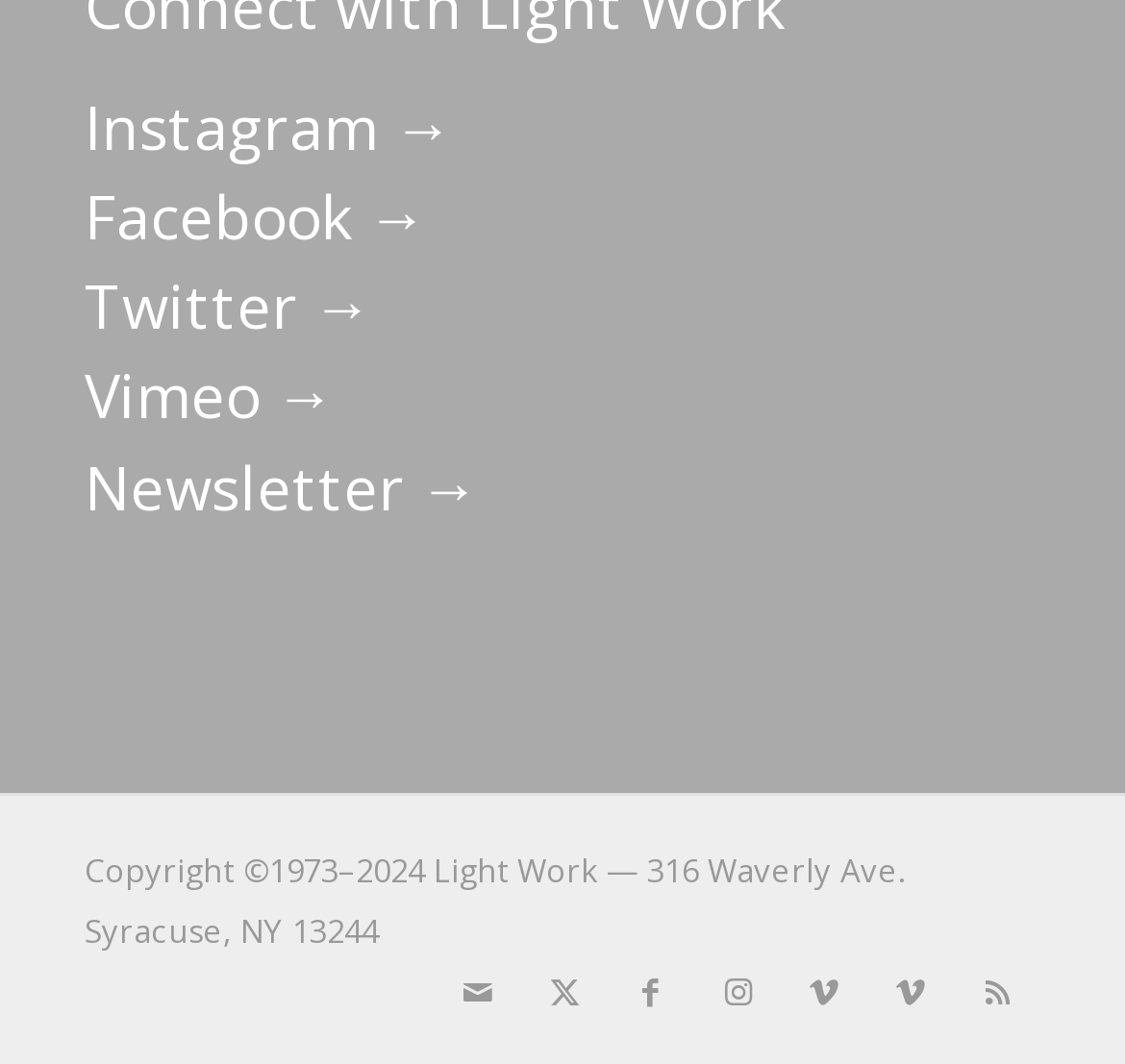What social media platforms are linked at the top?
Answer briefly with a single word or phrase based on the image.

Instagram, Facebook, Twitter, Vimeo